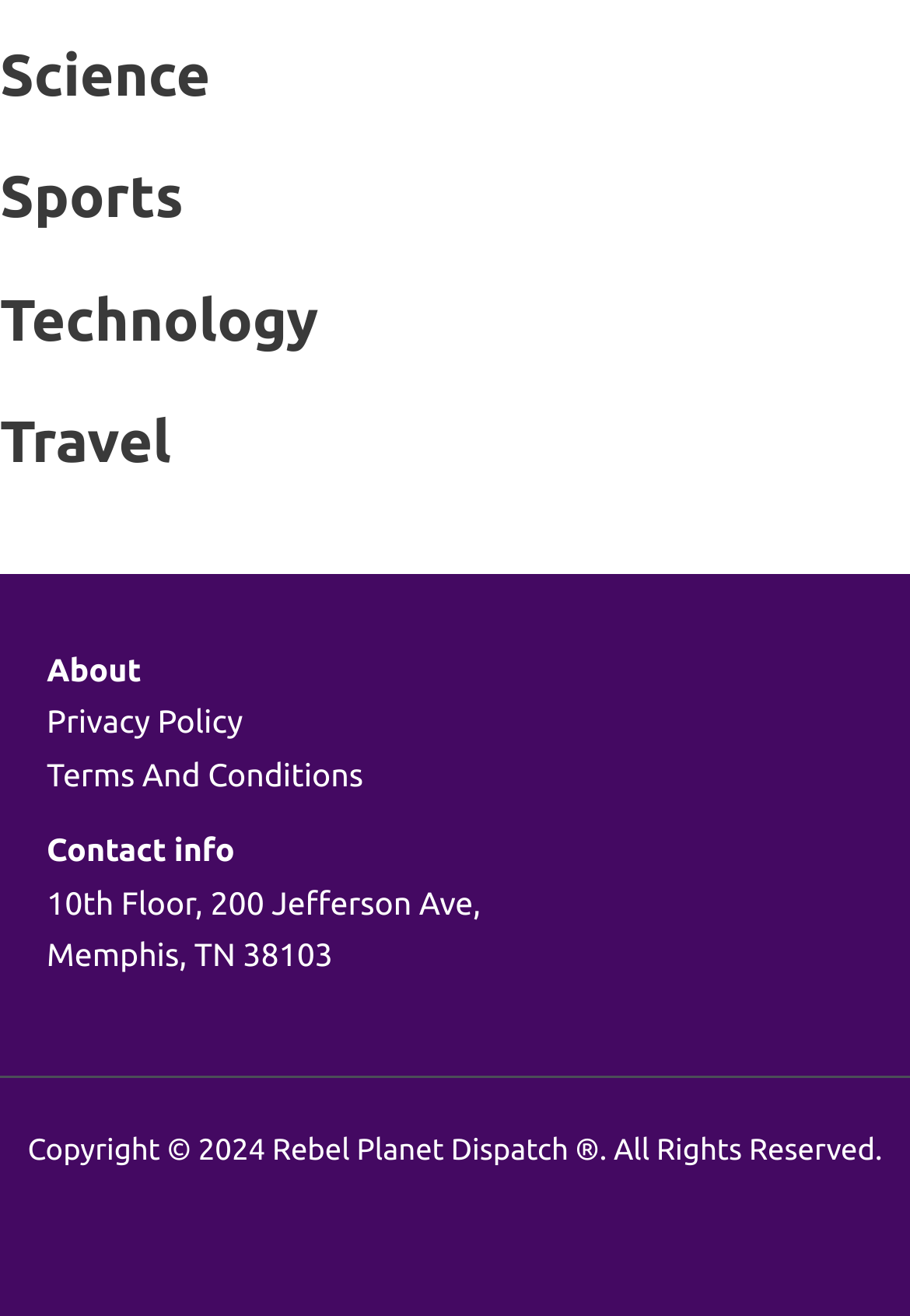What is the company name?
Answer the question with a detailed explanation, including all necessary information.

I found the company name 'Rebel Planet Dispatch' in the copyright statement at the bottom of the webpage, which suggests that this is the name of the organization or entity responsible for the website.